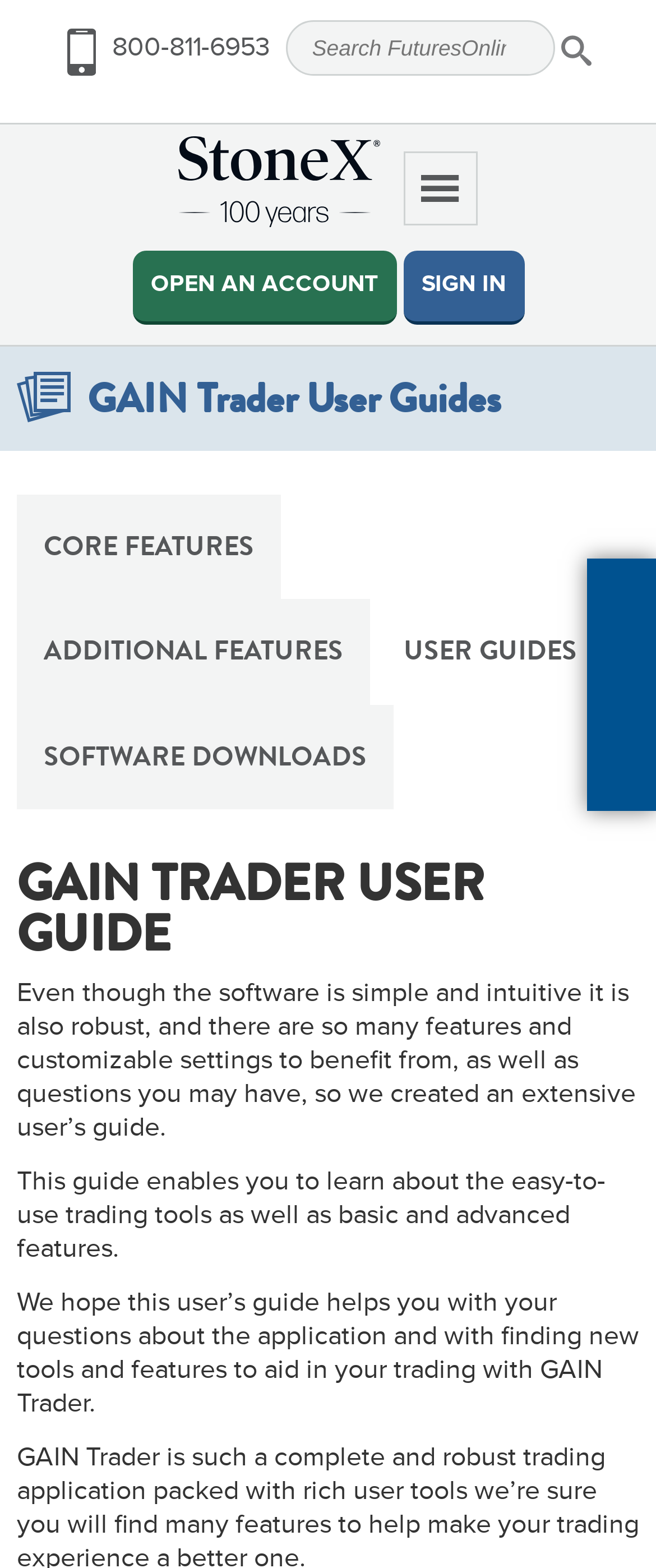What is the name of the trading software?
Answer the question with as much detail as you can, using the image as a reference.

The name of the trading software can be found in the heading element with the text 'GAIN Trader User Guides' which is located at the top of the webpage, and it is also mentioned in the static text element which states 'We hope this user’s guide helps you with your questions about the application and with finding new tools and features to aid in your trading with GAIN Trader.' Therefore, the name of the trading software is GAIN Trader.